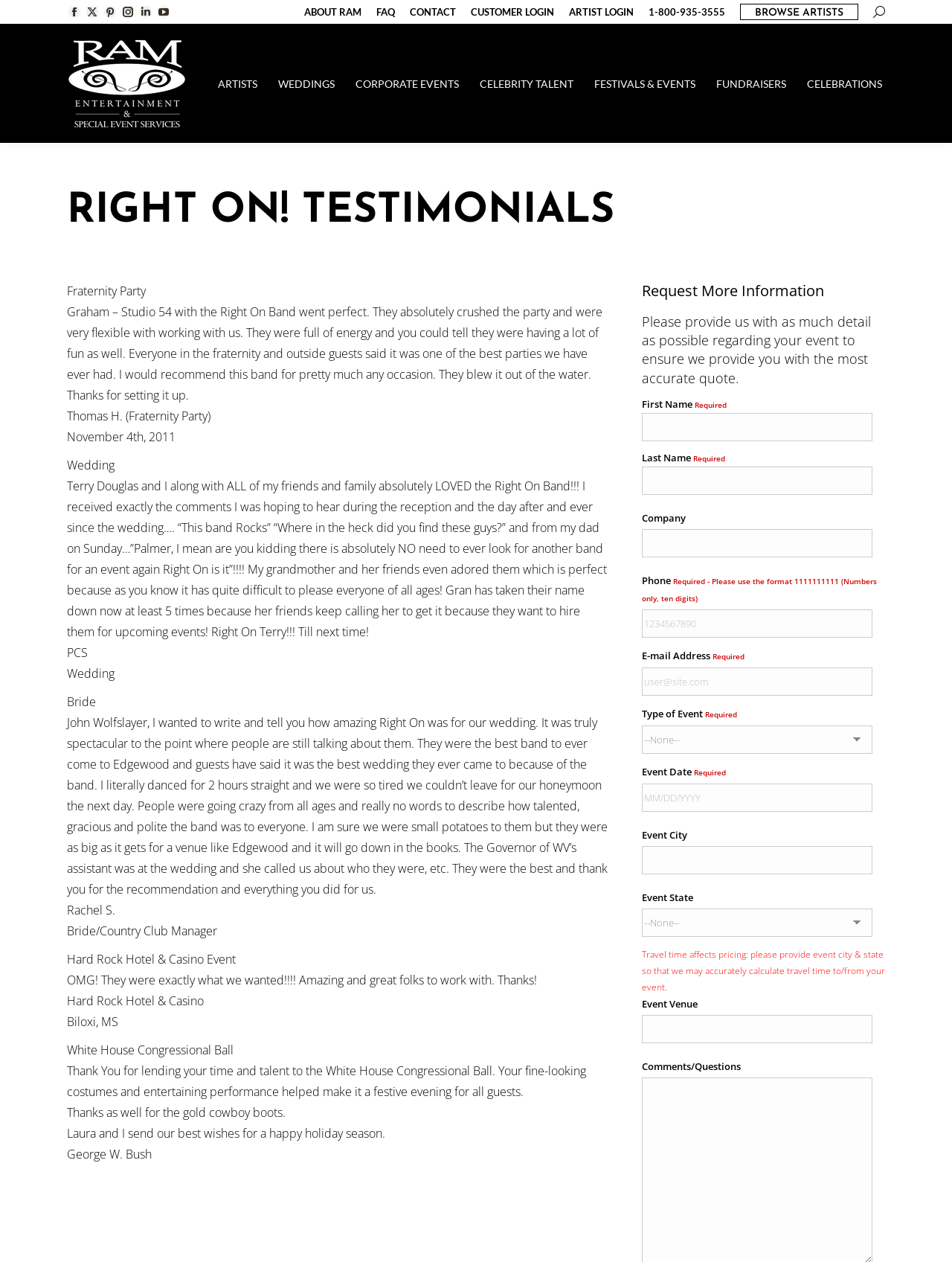Produce an extensive caption that describes everything on the webpage.

The webpage is for RAM Entertainment, a company that provides special event talent and bands for various occasions such as weddings, corporate events, and festivals. 

At the top of the page, there are social media links to Facebook, X, Pinterest, Instagram, LinkedIn, and YouTube. Next to these links, there are navigation links to "About RAM", "FAQ", "Contact", "Customer Login", and "Artist Login". 

Below these links, there is a phone number "1-800-935-3555" and a "Browse Artists" link. A search bar is located to the right of these elements. 

The main content of the page is divided into two sections. On the left, there are links to different types of events, including "Artists", "Weddings", "Corporate Events", "Celebrity Talent", "Festivals & Events", and "Fundraisers". 

On the right, there is a section titled "Right On! Testimonials" which features several testimonials from satisfied clients. Each testimonial includes the client's name, event type, and a quote about their experience with RAM Entertainment. The testimonials are from various events, including a fraternity party, weddings, and a corporate event at the Hard Rock Hotel & Casino. 

Below the testimonials, there is a form to request more information about RAM Entertainment's services. The form asks for the user's name, company, phone number, email address, type of event, event date, event city, event state, and event venue. There is also a field for comments or questions. 

At the bottom of the page, there is a "Go to Top" link and a small image.